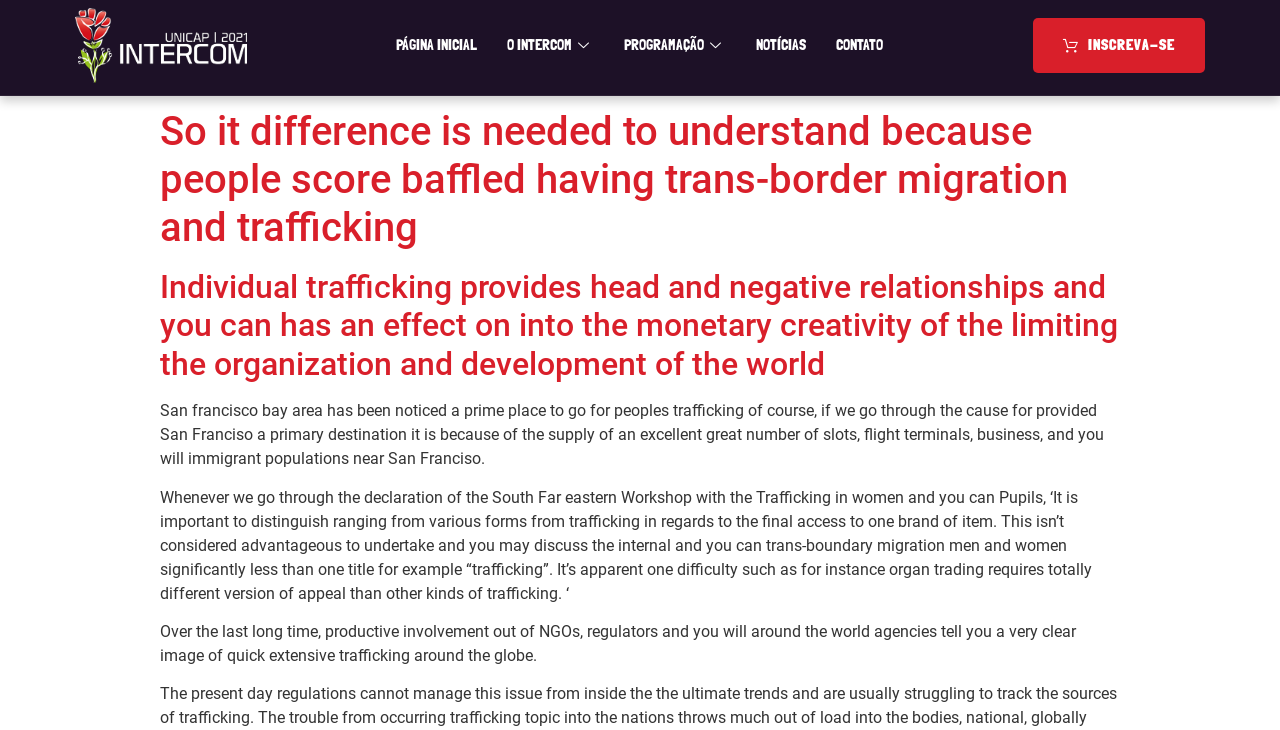Determine the bounding box for the described HTML element: "Inscreva-se". Ensure the coordinates are four float numbers between 0 and 1 in the format [left, top, right, bottom].

[0.807, 0.024, 0.941, 0.1]